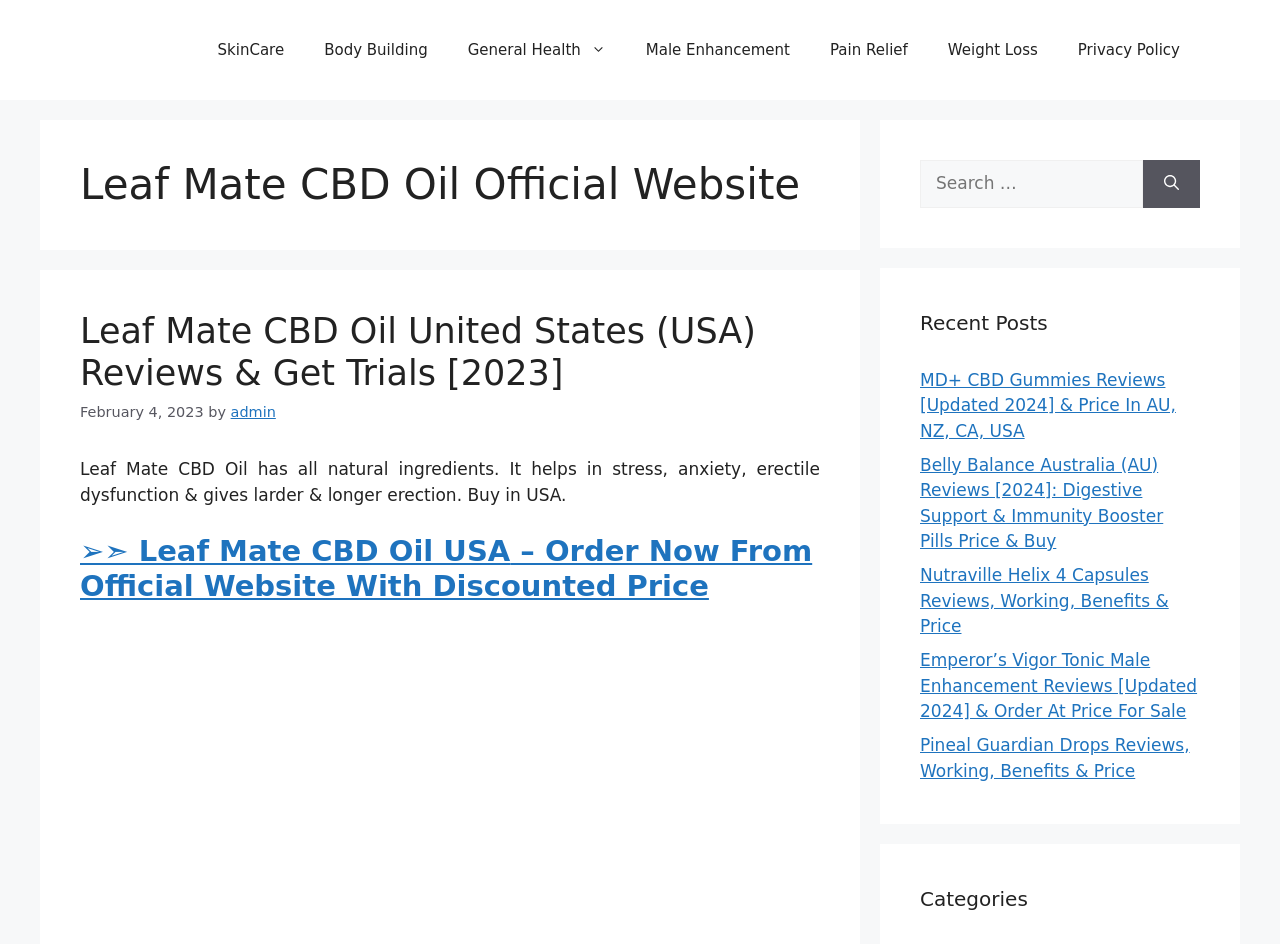Calculate the bounding box coordinates for the UI element based on the following description: "Privacy Policy". Ensure the coordinates are four float numbers between 0 and 1, i.e., [left, top, right, bottom].

[0.826, 0.021, 0.938, 0.085]